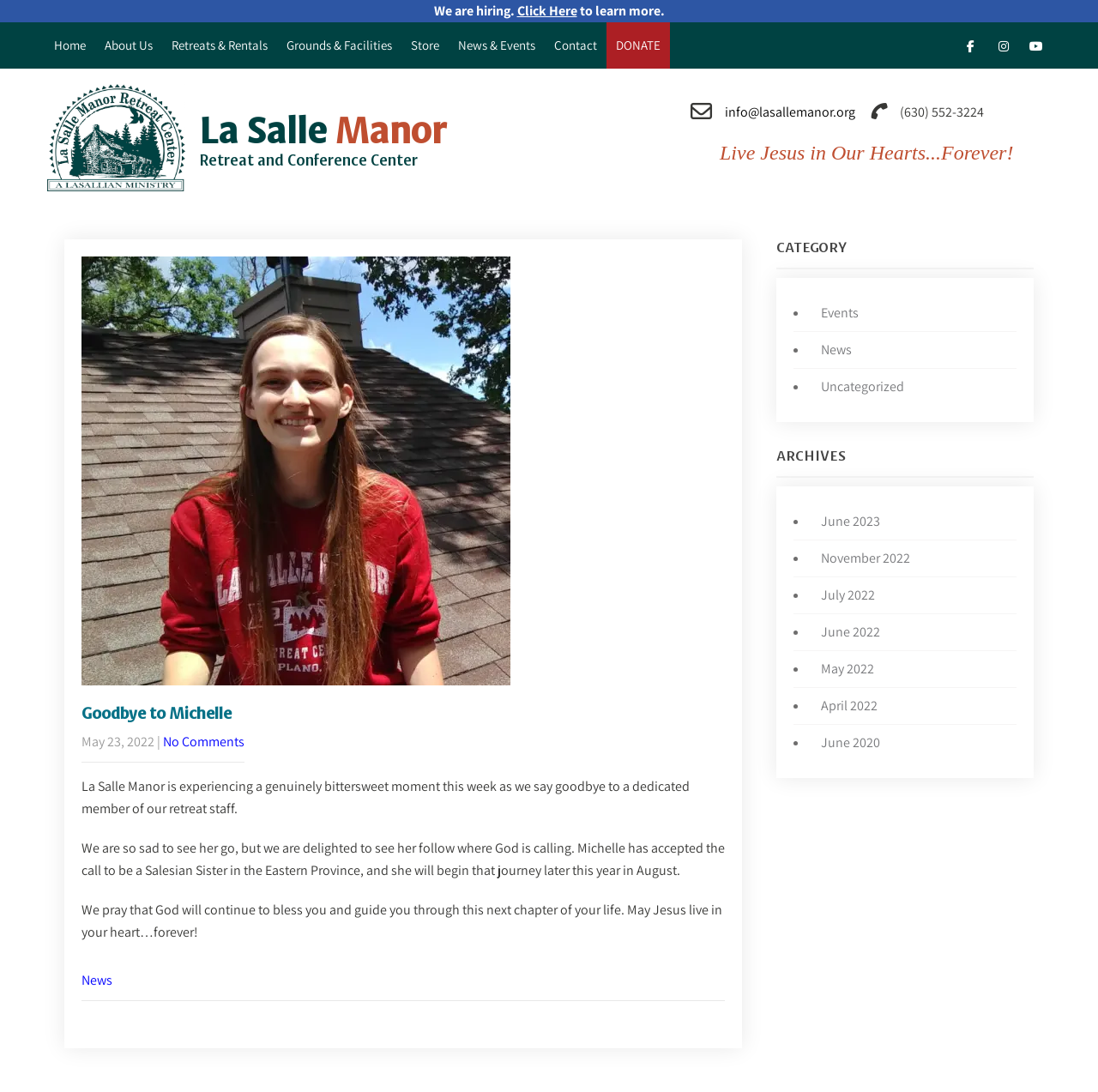Identify the bounding box coordinates of the region that needs to be clicked to carry out this instruction: "Click on the 'Events' link". Provide these coordinates as four float numbers ranging from 0 to 1, i.e., [left, top, right, bottom].

[0.74, 0.278, 0.782, 0.295]